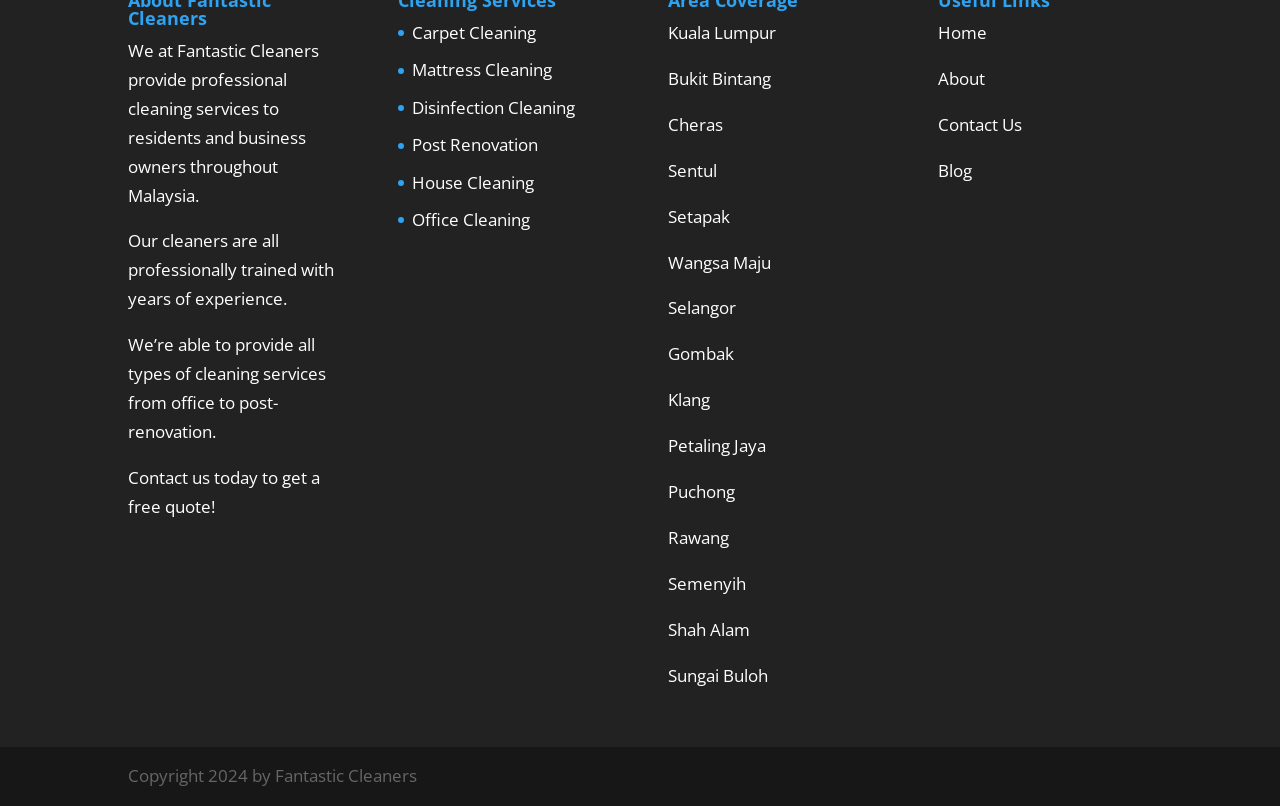What is the purpose of the 'Contact us today to get a free quote!' text?
Carefully analyze the image and provide a detailed answer to the question.

The text 'Contact us today to get a free quote!' is likely a call-to-action to encourage users to contact Fantastic Cleaners to obtain a free quote for their cleaning services, as indicated by its placement on the webpage.